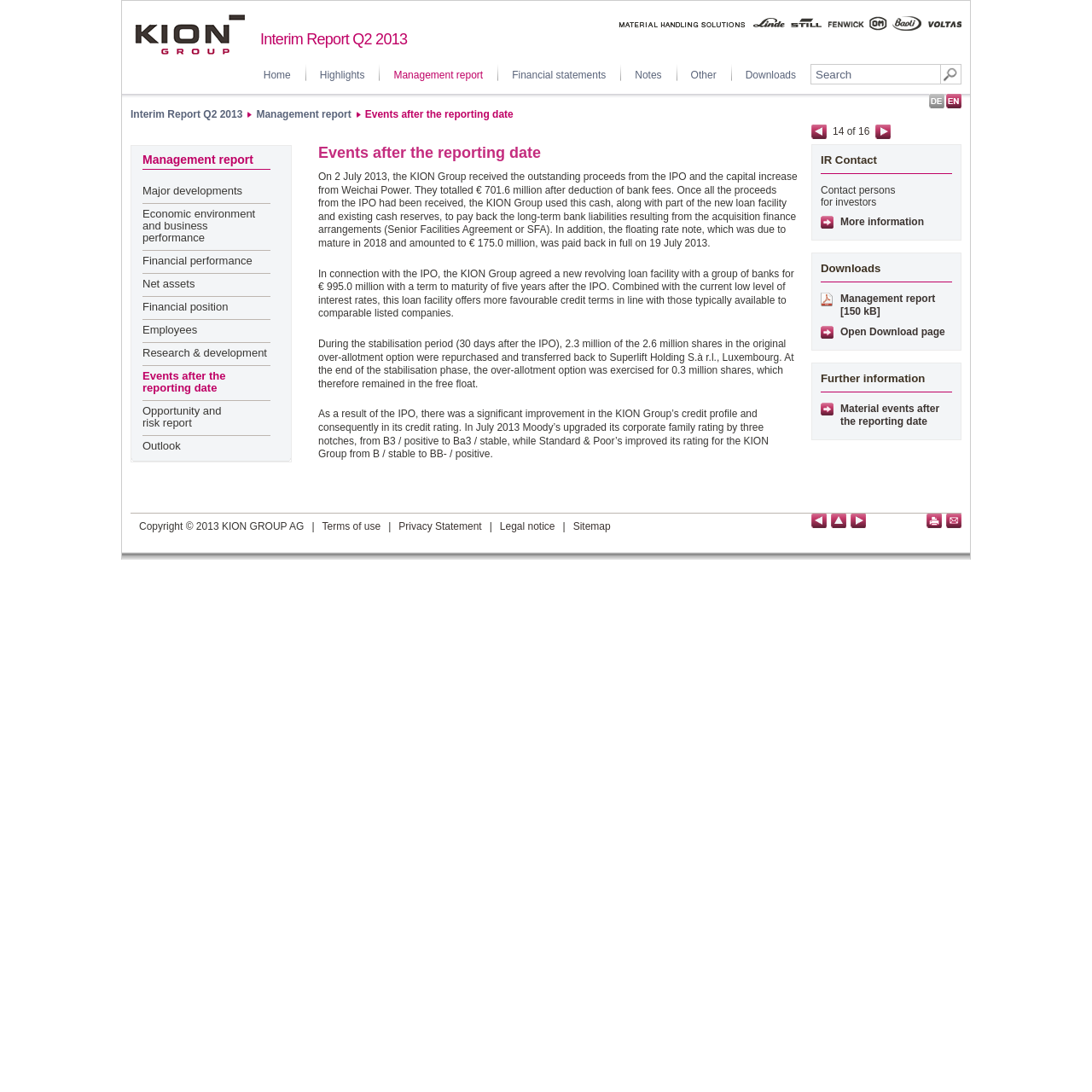Show the bounding box coordinates of the element that should be clicked to complete the task: "Contact investors".

[0.752, 0.169, 0.82, 0.191]